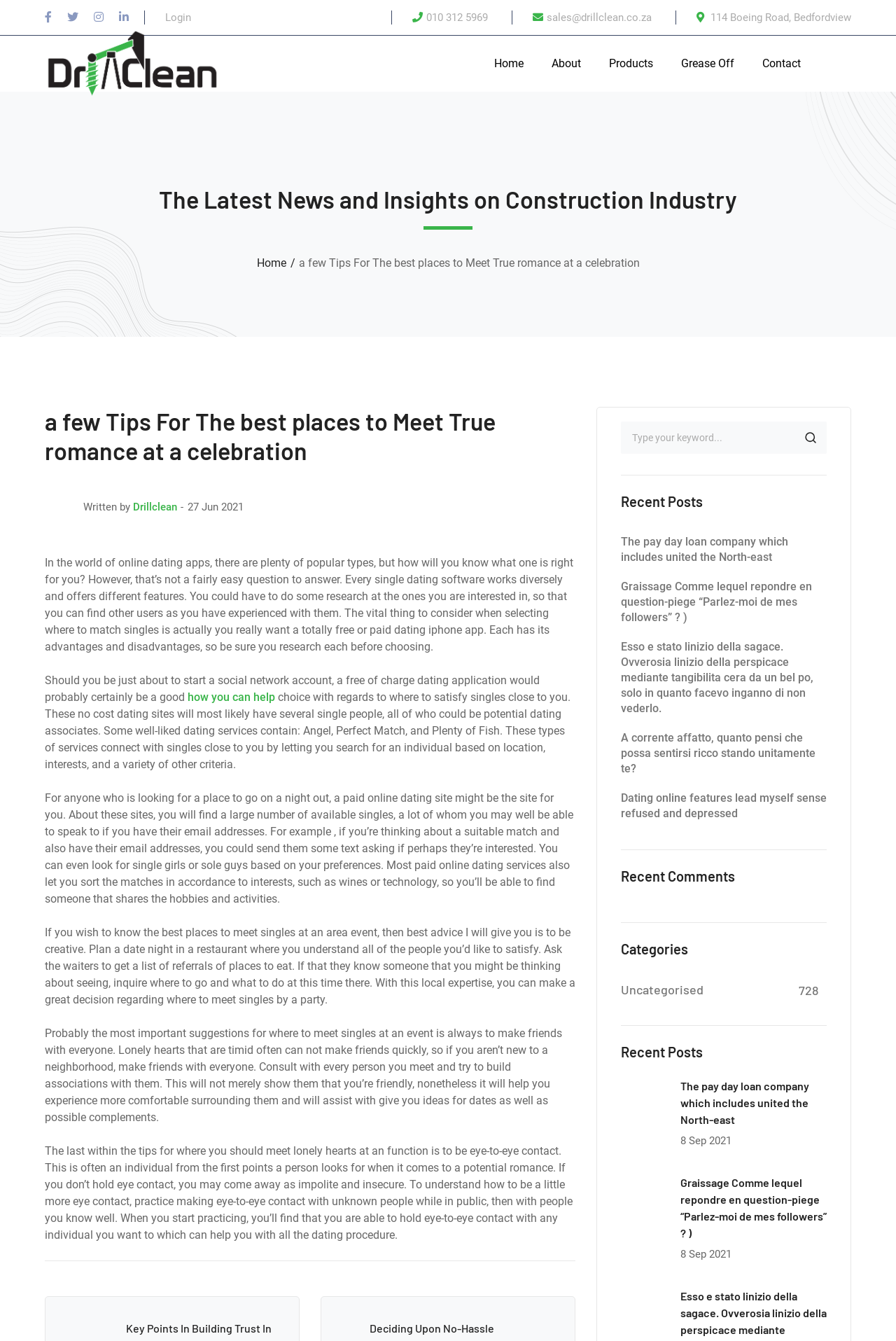What is the name of the author of the article?
Based on the screenshot, give a detailed explanation to answer the question.

The name of the author of the article can be found below the heading, where it is written 'Written by Drillclean'.